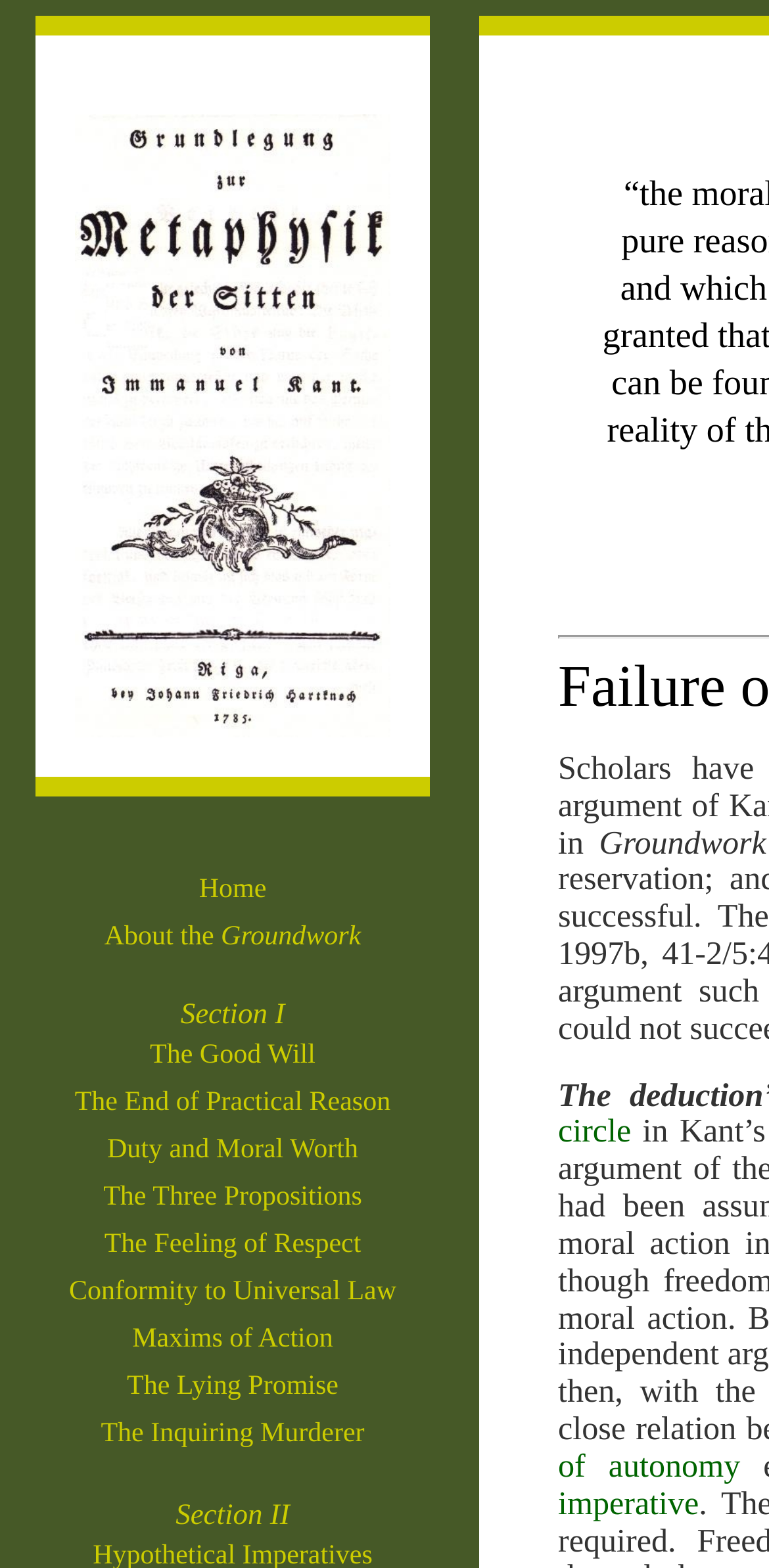Respond with a single word or phrase for the following question: 
How many links are there in Section I?

7